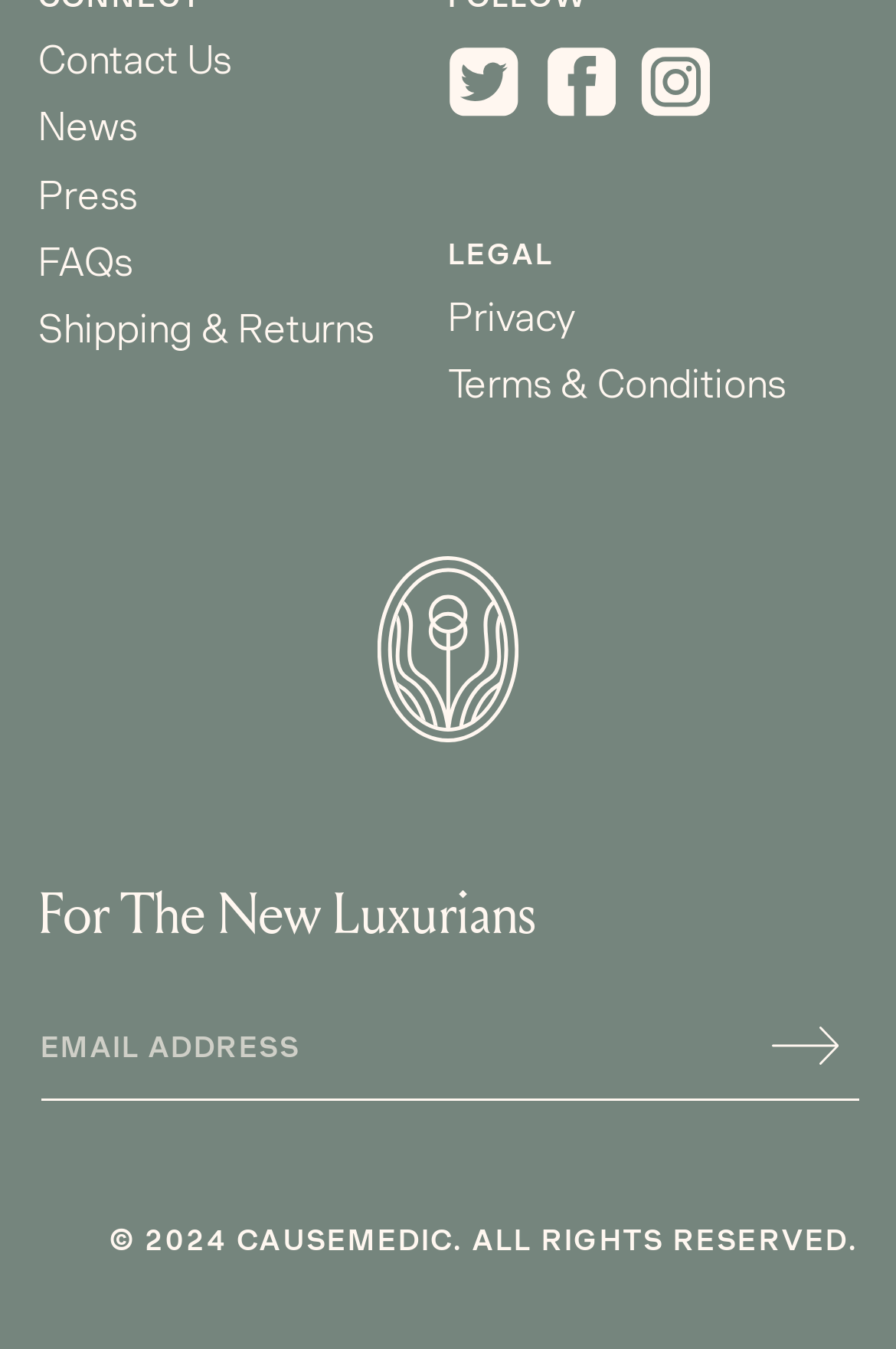Provide a one-word or short-phrase answer to the question:
What social media platforms are available?

Twitter, Facebook, Instagram